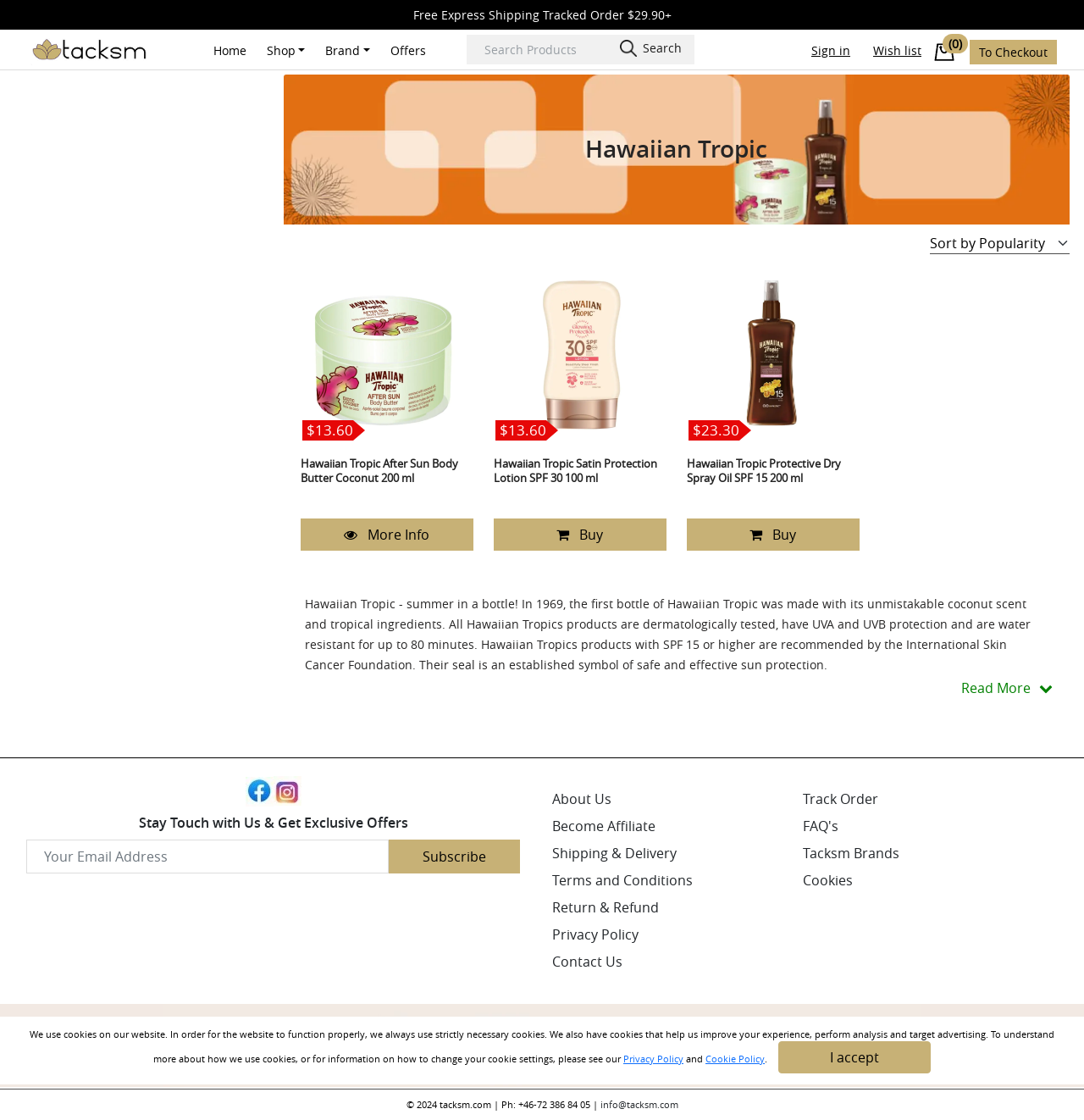How can I contact the website owner?
Using the image, respond with a single word or phrase.

info@tacksm.com